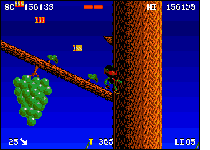Give an in-depth description of what is happening in the image.

The image depicts a scene from the classic platform game "Zool," specifically highlighting the third world titled "Fruit World." In this vibrant and animated environment, the character Zool navigates through an intricately designed landscape filled with oversized green grapes and a tall, textured tree trunk. 

The gameplay is characterized by vibrant colors, including a striking blue background that enhances the playful atmosphere of the level. Zool, displayed mid-action, appears to be climbing or jumping along the platform, evading fruit-related obstacles, which adds to the dynamic nature of the game. 

Players must navigate through various challenges, such as avoiding enemies and collecting items, to progress through the colorful and whimsical world filled with interactive elements. This specific level emphasizes a fun and cartoonish theme, presenting a mix of adventure and strategy as players control Zool through exciting gameplay.